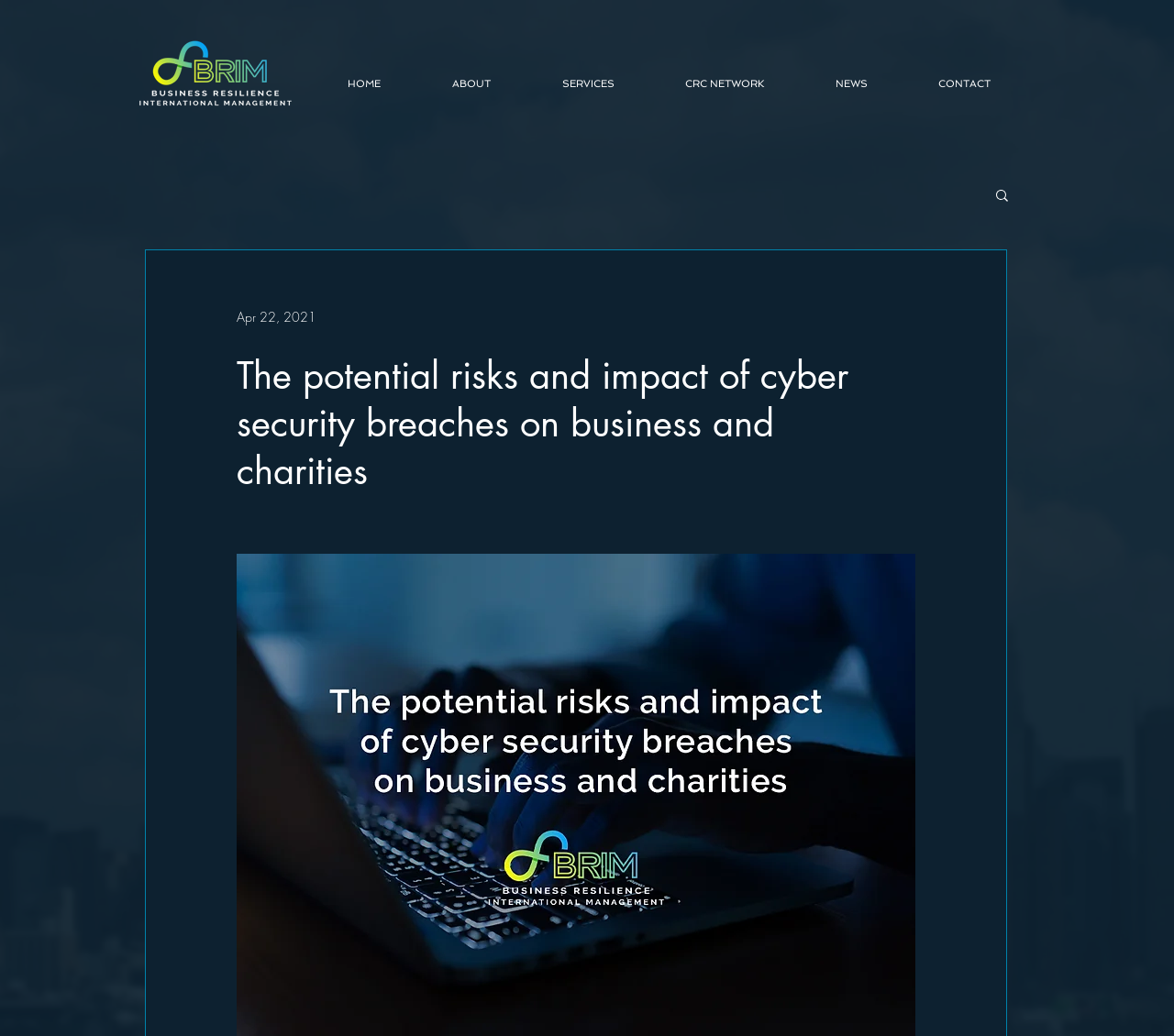Give a one-word or one-phrase response to the question: 
What is the logo on the top left corner?

BRIM Logo